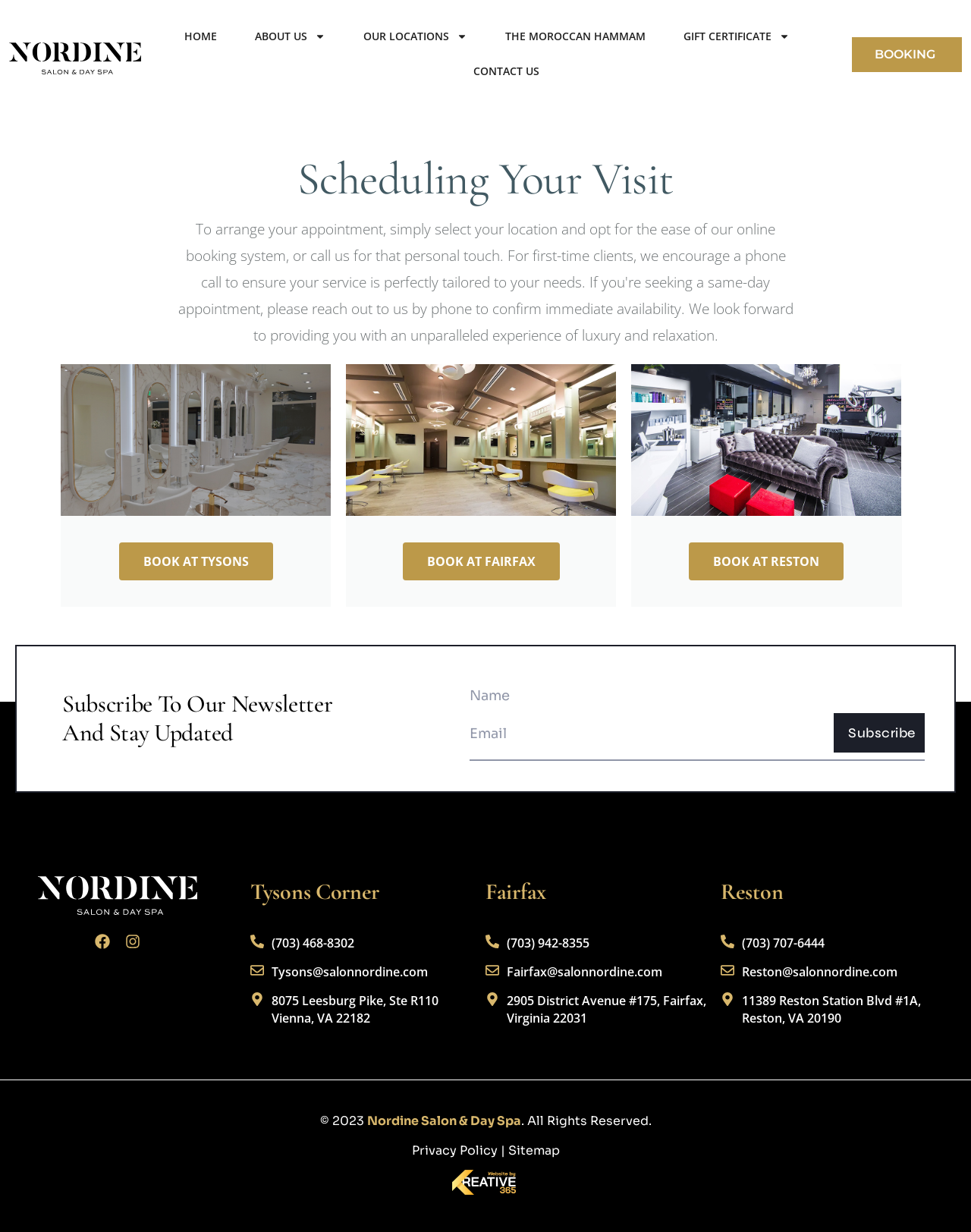Can you determine the bounding box coordinates of the area that needs to be clicked to fulfill the following instruction: "Book at Fairfax"?

[0.356, 0.295, 0.635, 0.492]